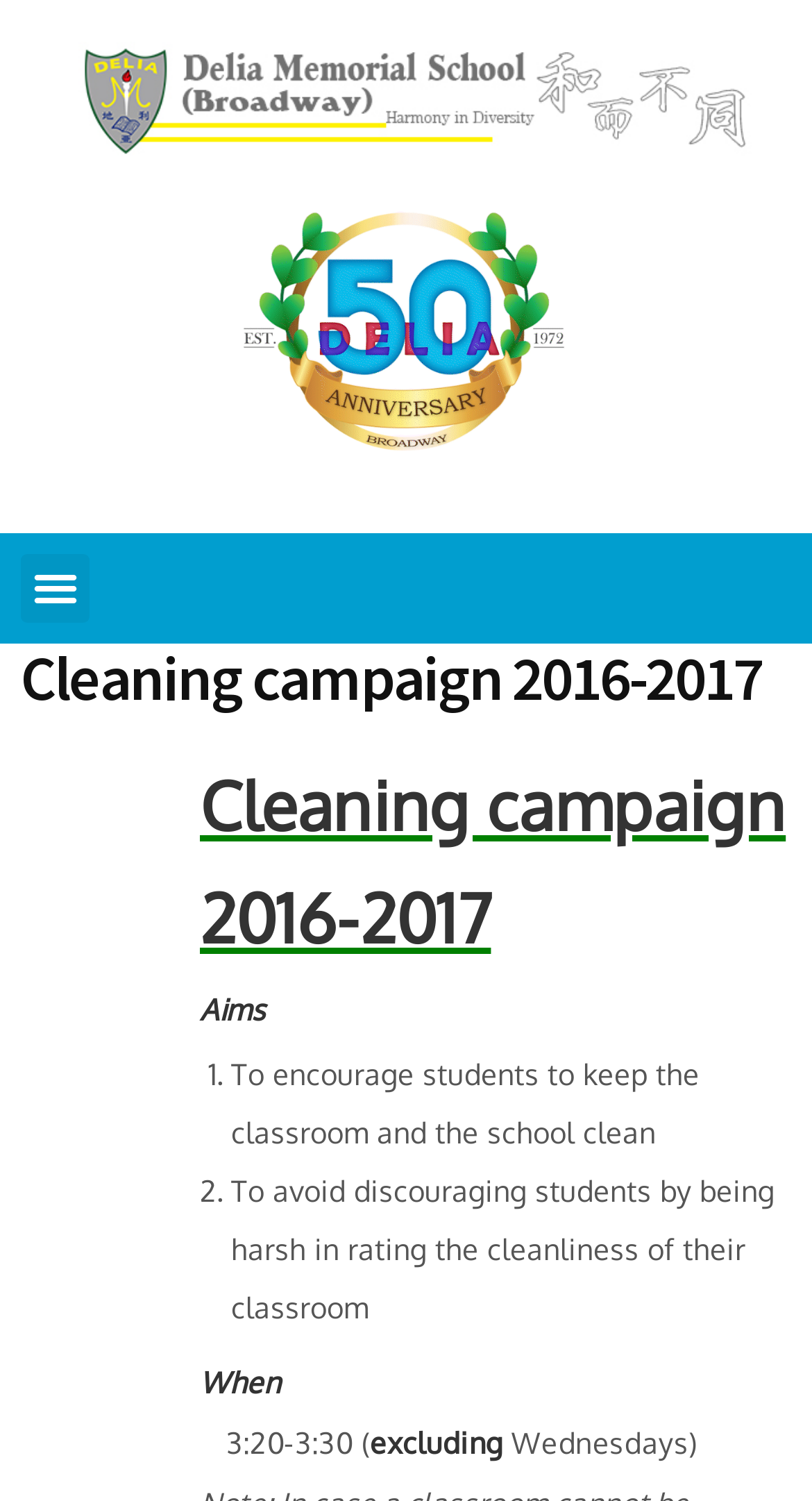Please provide a detailed answer to the question below based on the screenshot: 
What is the purpose of the cleaning campaign?

Based on the webpage, the purpose of the cleaning campaign is to encourage students to keep the classroom and the school clean, as stated in the 'Aims' section.